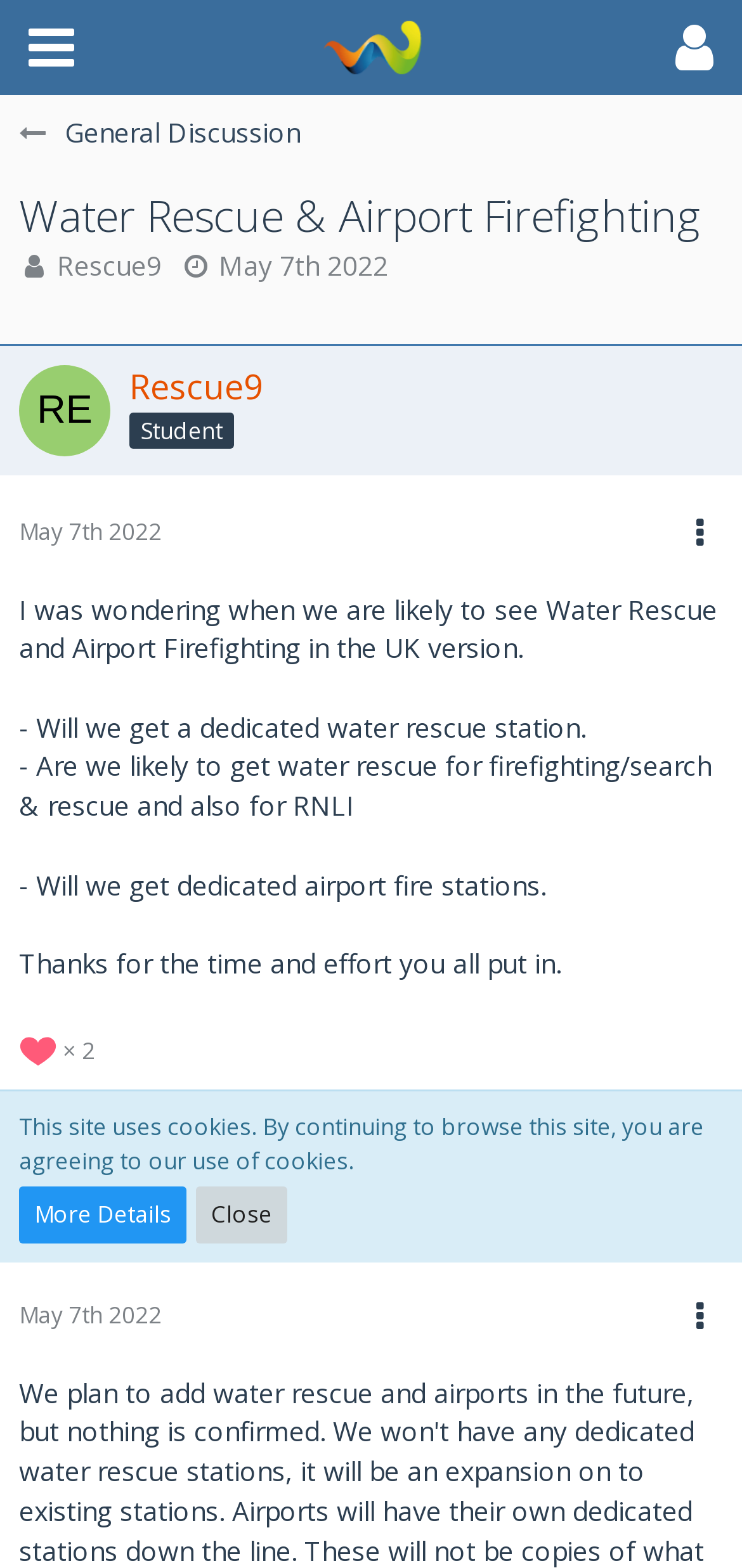Offer a meticulous description of the webpage's structure and content.

The webpage appears to be a discussion forum or online community, specifically a thread about Water Rescue and Airport Firefighting. At the top, there are two buttons, "Menu" and "User Menu", positioned on the left and right sides, respectively. Below these buttons, there is a navigation breadcrumb element that spans the entire width of the page.

The main content area is divided into sections, each with a heading and a series of links, text, and timestamps. The first section has a heading "Water Rescue & Airport Firefighting" and contains links to the user "Rescue9" and a timestamp "May 7th 2022, 1:46 pm". Below this, there is a block of text that asks several questions about Water Rescue and Airport Firefighting in the UK version, including whether a dedicated water rescue station will be available.

Following this, there are several sections with similar structures, each containing links to users, timestamps, and text. These sections appear to be responses or comments to the initial question. There are a total of three such sections.

At the bottom of the page, there is a footer section that contains a link to "Like × 2" with an accompanying "Like" image, as well as another link with a timestamp. There is also a notice about the site using cookies, with links to "More Details" and "Close".

Throughout the page, there are several links to users, timestamps, and text, indicating a discussion or conversation about the topic of Water Rescue and Airport Firefighting.